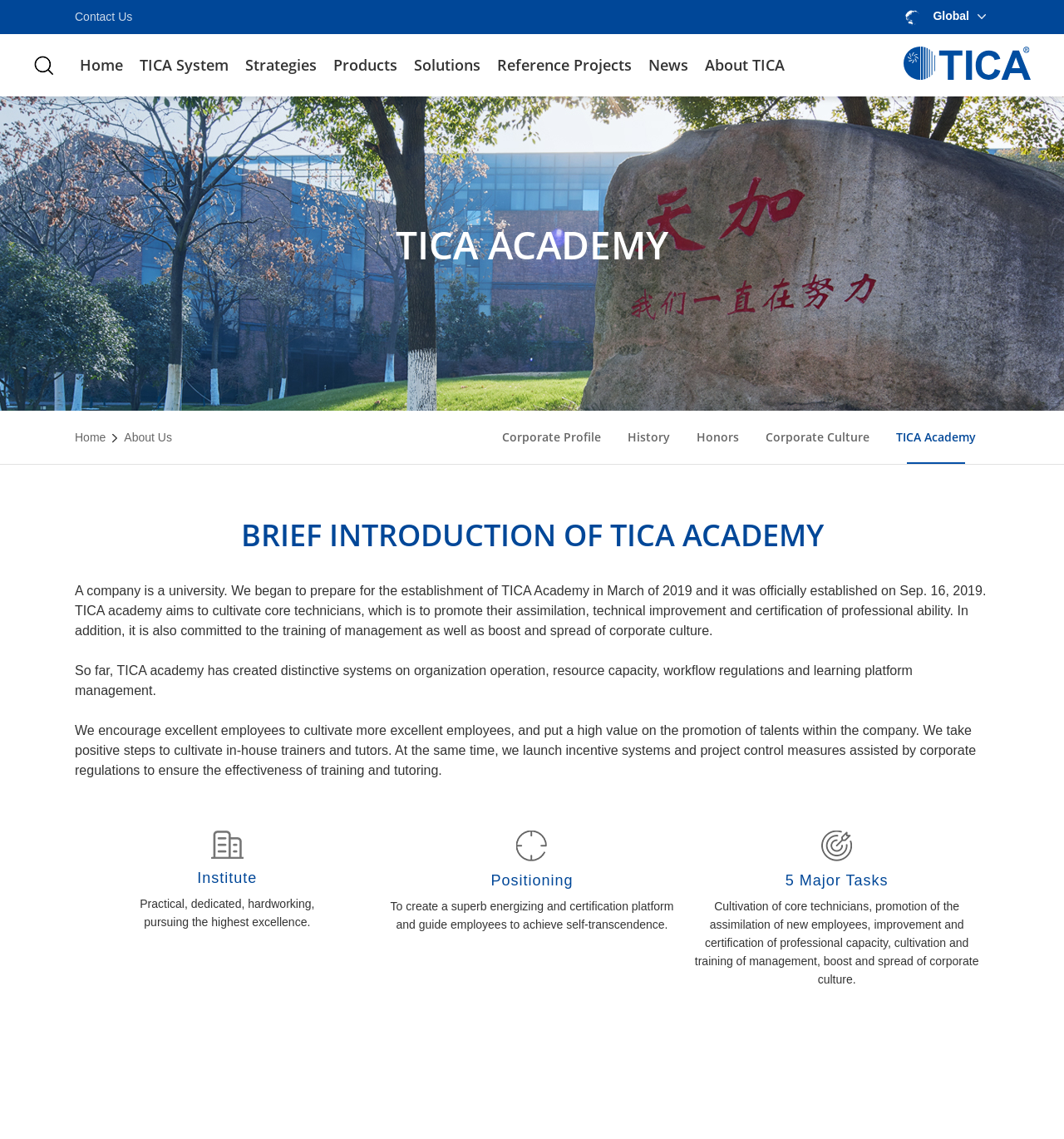Identify the bounding box for the given UI element using the description provided. Coordinates should be in the format (top-left x, top-left y, bottom-right x, bottom-right y) and must be between 0 and 1. Here is the description: Home

[0.07, 0.361, 0.117, 0.407]